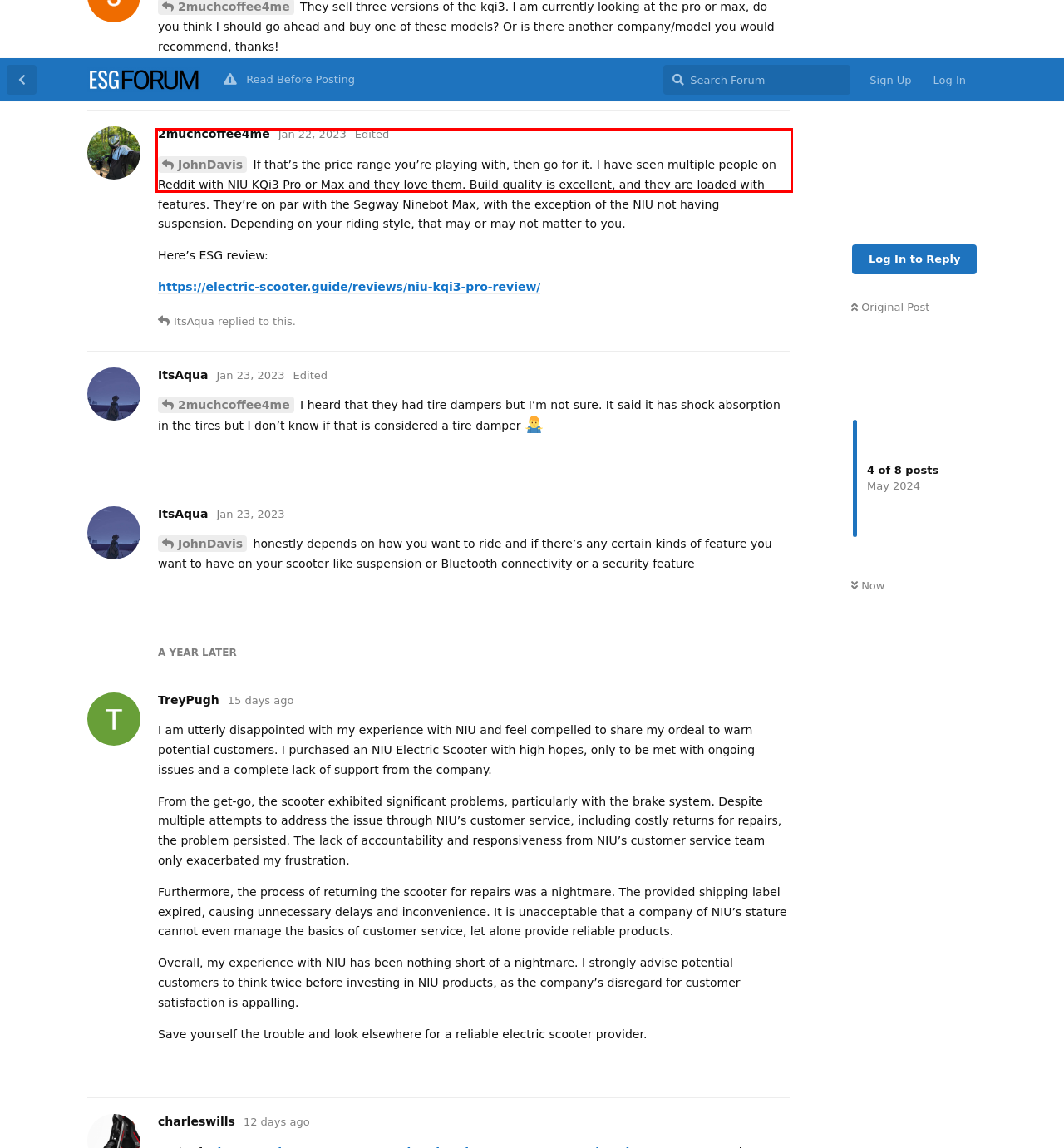The screenshot you have been given contains a UI element surrounded by a red rectangle. Use OCR to read and extract the text inside this red rectangle.

I am utterly disappointed with my experience with NIU and feel compelled to share my ordeal to warn potential customers. I purchased an NIU Electric Scooter with high hopes, only to be met with ongoing issues and a complete lack of support from the company.